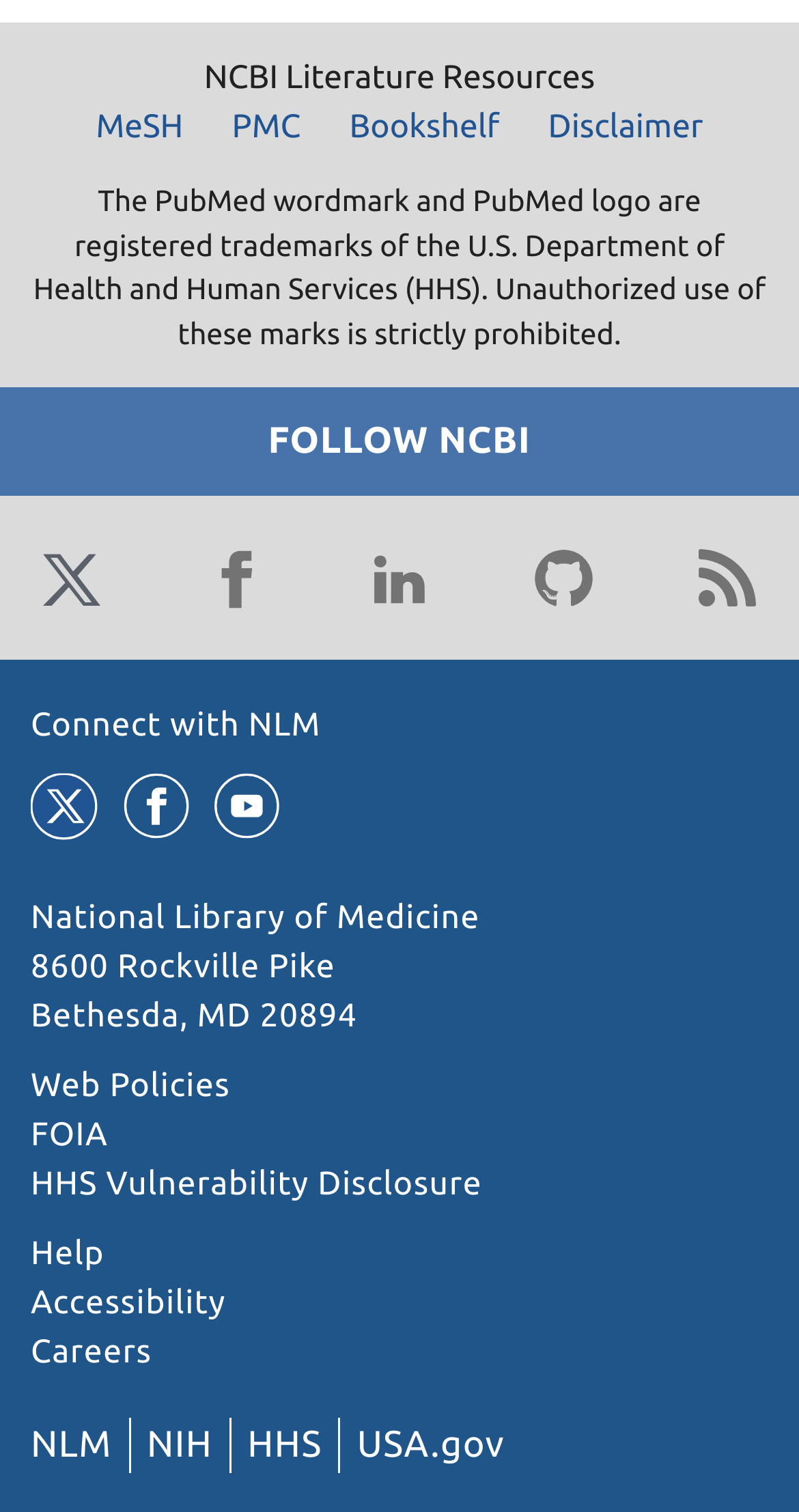By analyzing the image, answer the following question with a detailed response: What social media platforms are available?

I found the answer by looking at the link elements with coordinates [0.038, 0.355, 0.141, 0.41], [0.244, 0.355, 0.346, 0.41], [0.449, 0.355, 0.551, 0.41], [0.654, 0.355, 0.756, 0.41], [0.265, 0.51, 0.355, 0.557] which contain the text 'Twitter', 'Facebook', 'LinkedIn', 'GitHub', 'Youtube' respectively.